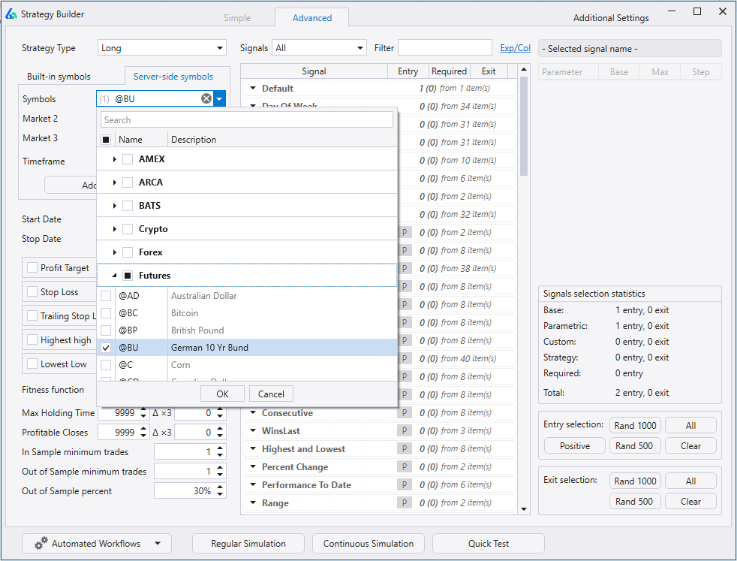Please provide a comprehensive answer to the question below using the information from the image: What is the highlighted symbol in the futures section?

The caption specifically mentions that the symbol of the German 10 Year Bund is highlighted, which is represented by the symbol '@BU'.